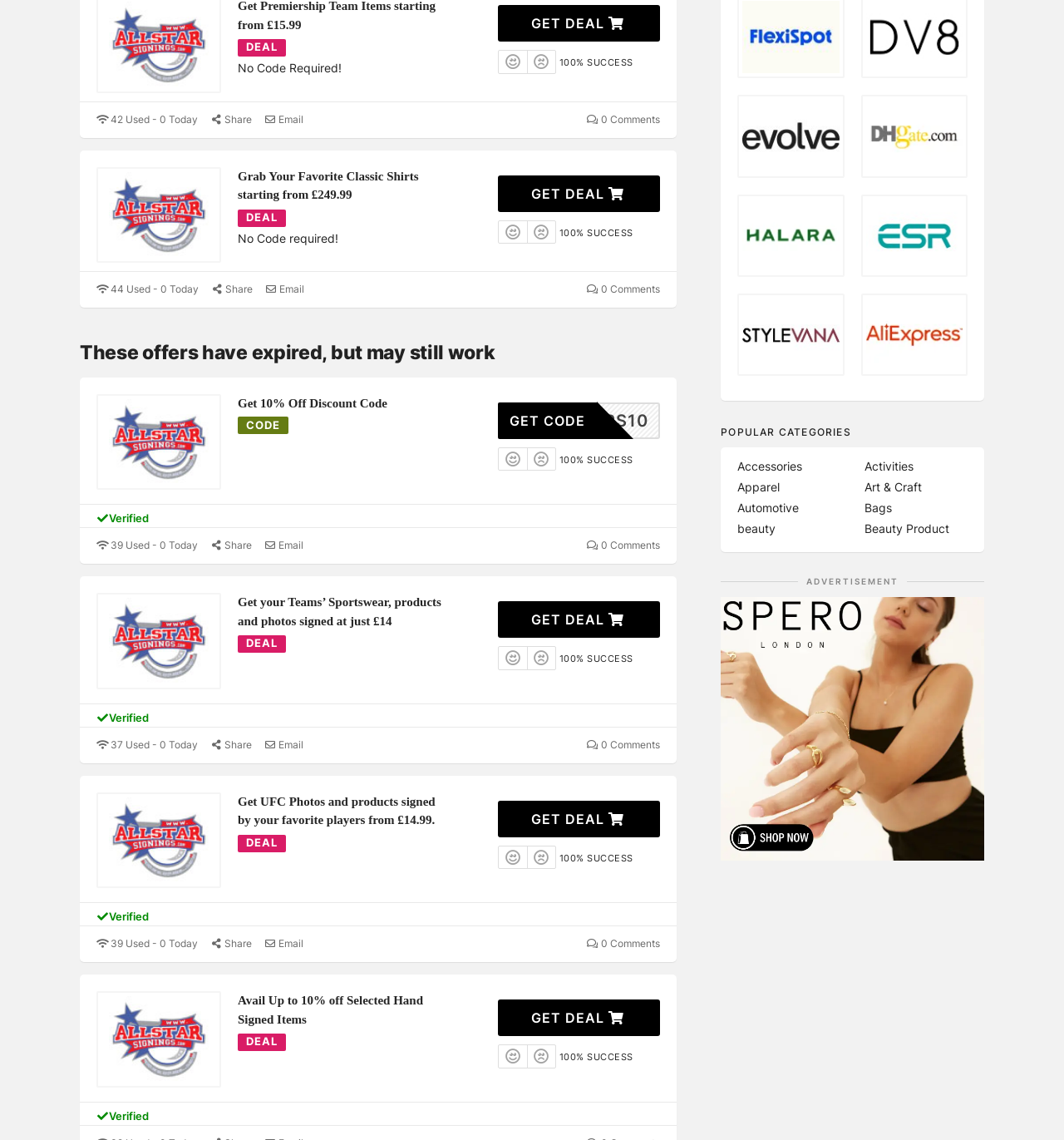Locate the bounding box coordinates of the UI element described by: "from dental council". Provide the coordinates as four float numbers between 0 and 1, formatted as [left, top, right, bottom].

None